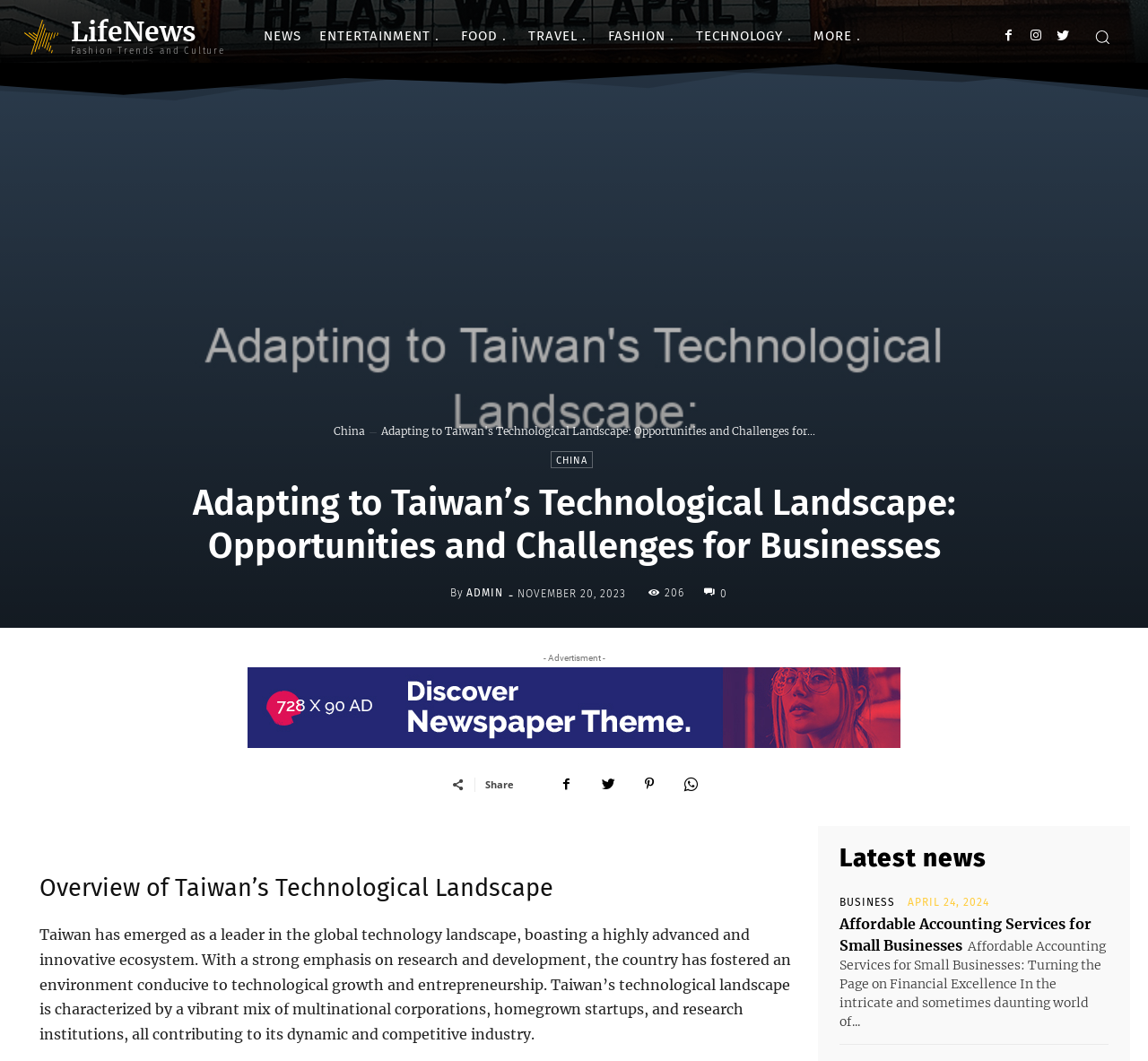What is the date of the article 'Affordable Accounting Services for Small Businesses'?
Please provide a single word or phrase as your answer based on the image.

APRIL 24, 2024